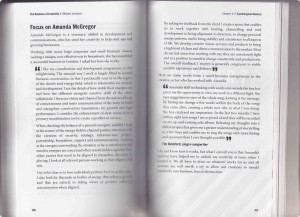What does Amanda McGregor partner with entrepreneurs to enhance?
Answer the question with a single word or phrase by looking at the picture.

Vision, strategy, and business infrastructure